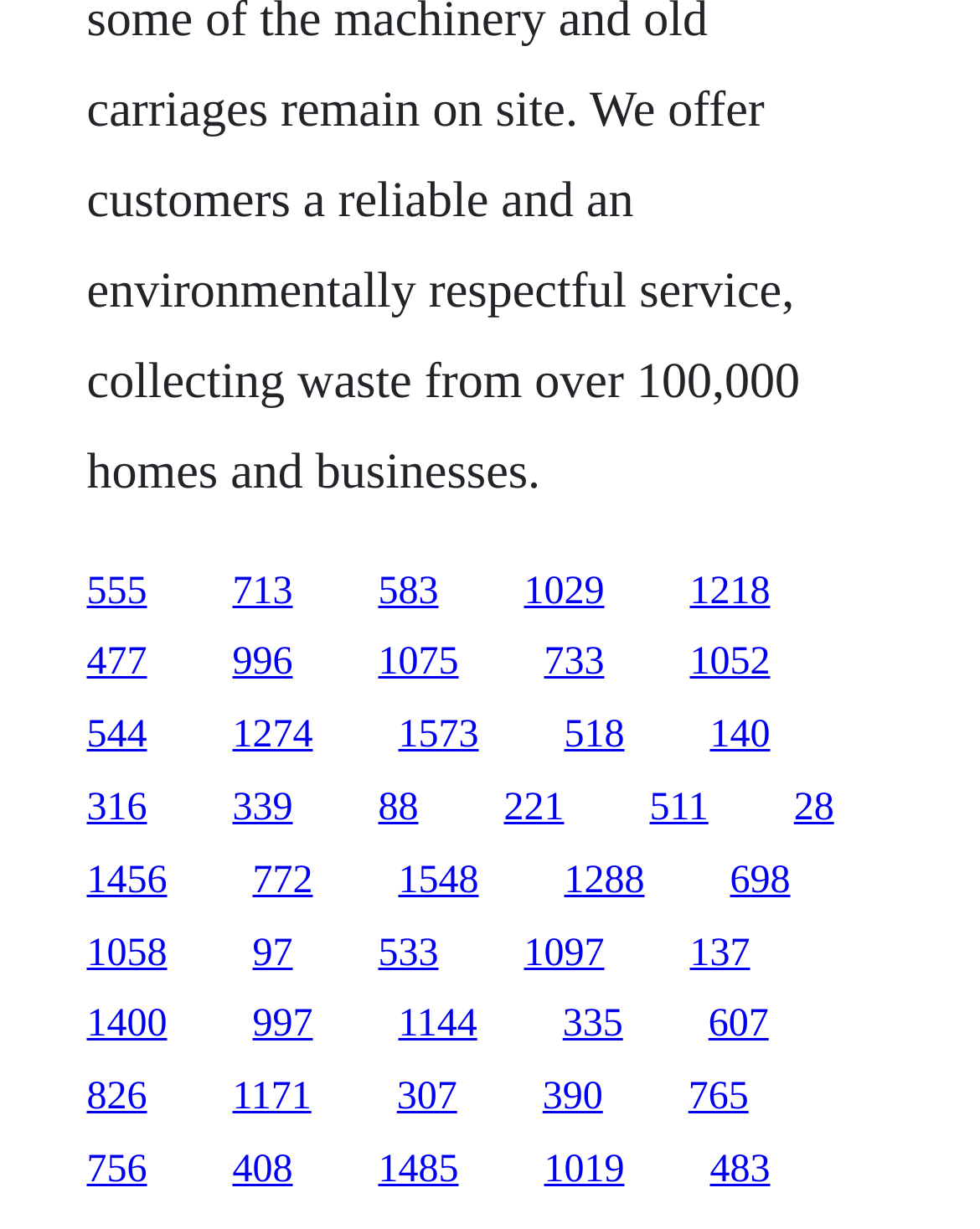Use a single word or phrase to respond to the question:
What is the number of links on the webpage?

30